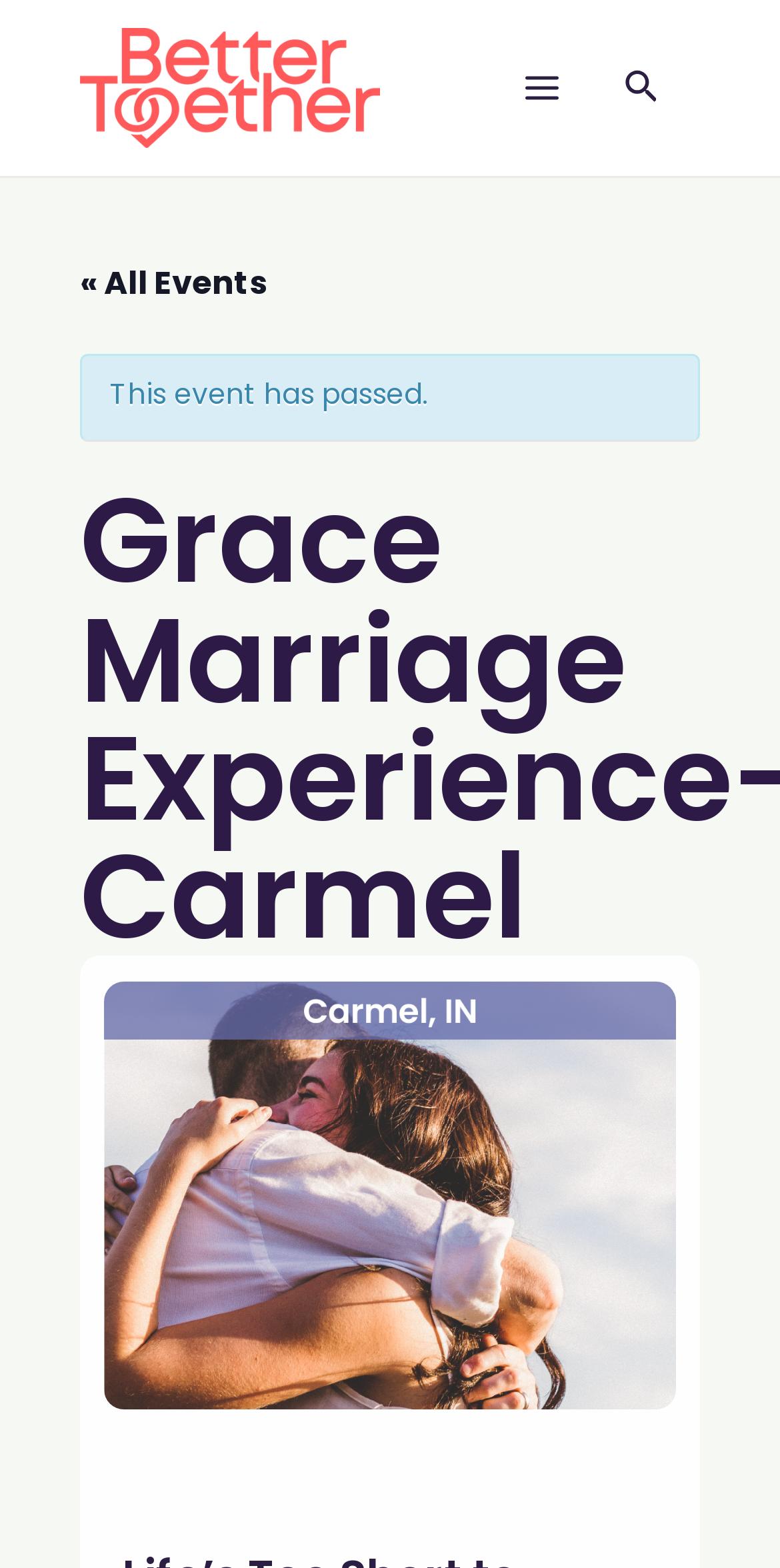Please find the bounding box coordinates in the format (top-left x, top-left y, bottom-right x, bottom-right y) for the given element description. Ensure the coordinates are floating point numbers between 0 and 1. Description: Main Menu

[0.643, 0.03, 0.748, 0.082]